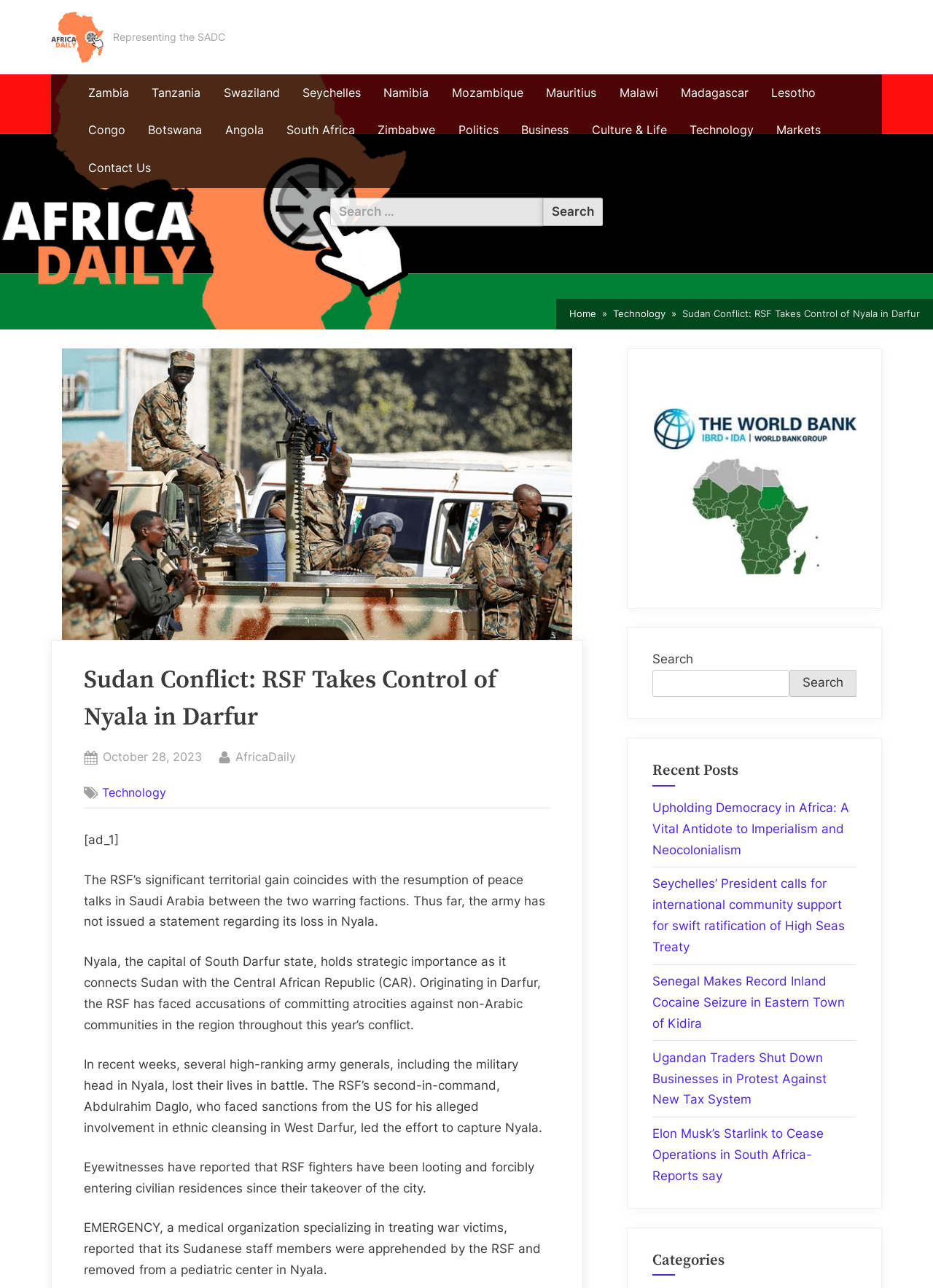Find and indicate the bounding box coordinates of the region you should select to follow the given instruction: "Go to Africa Daily homepage".

[0.055, 0.008, 0.111, 0.049]